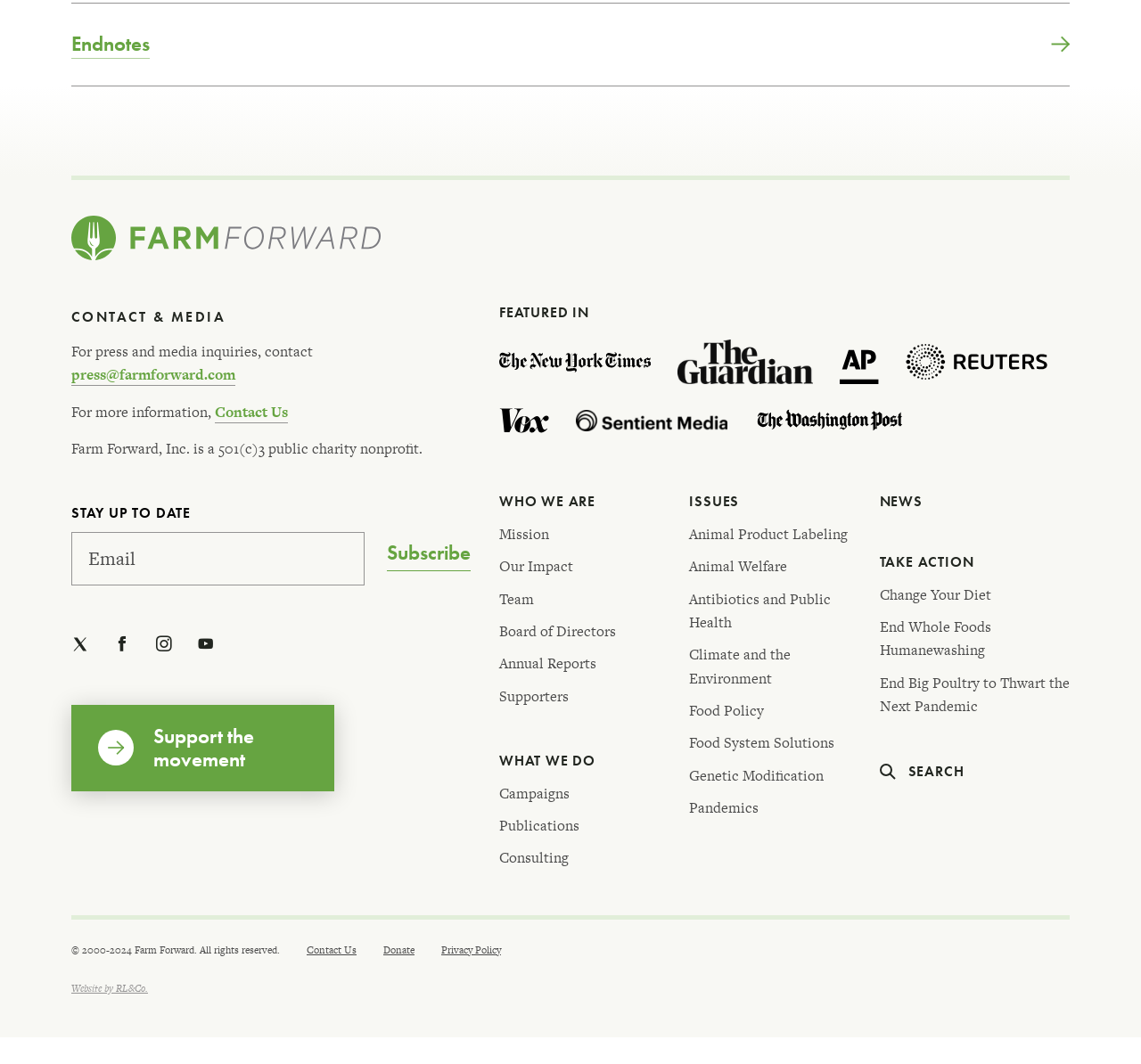Provide the bounding box coordinates of the section that needs to be clicked to accomplish the following instruction: "Donate to Farm Forward."

[0.336, 0.886, 0.363, 0.899]